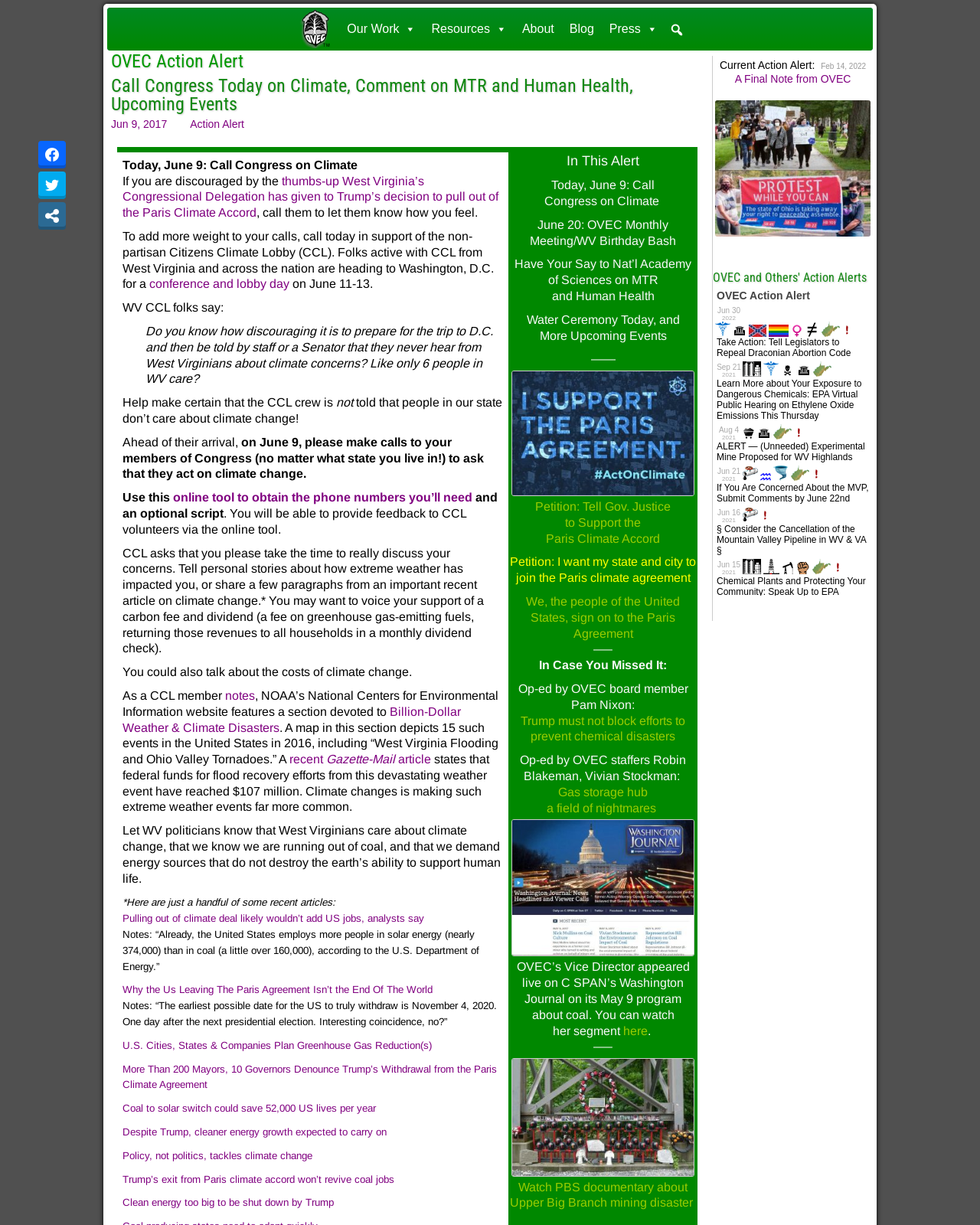Answer the question below with a single word or a brief phrase: 
What is the name of the organization mentioned in the article?

OVEC